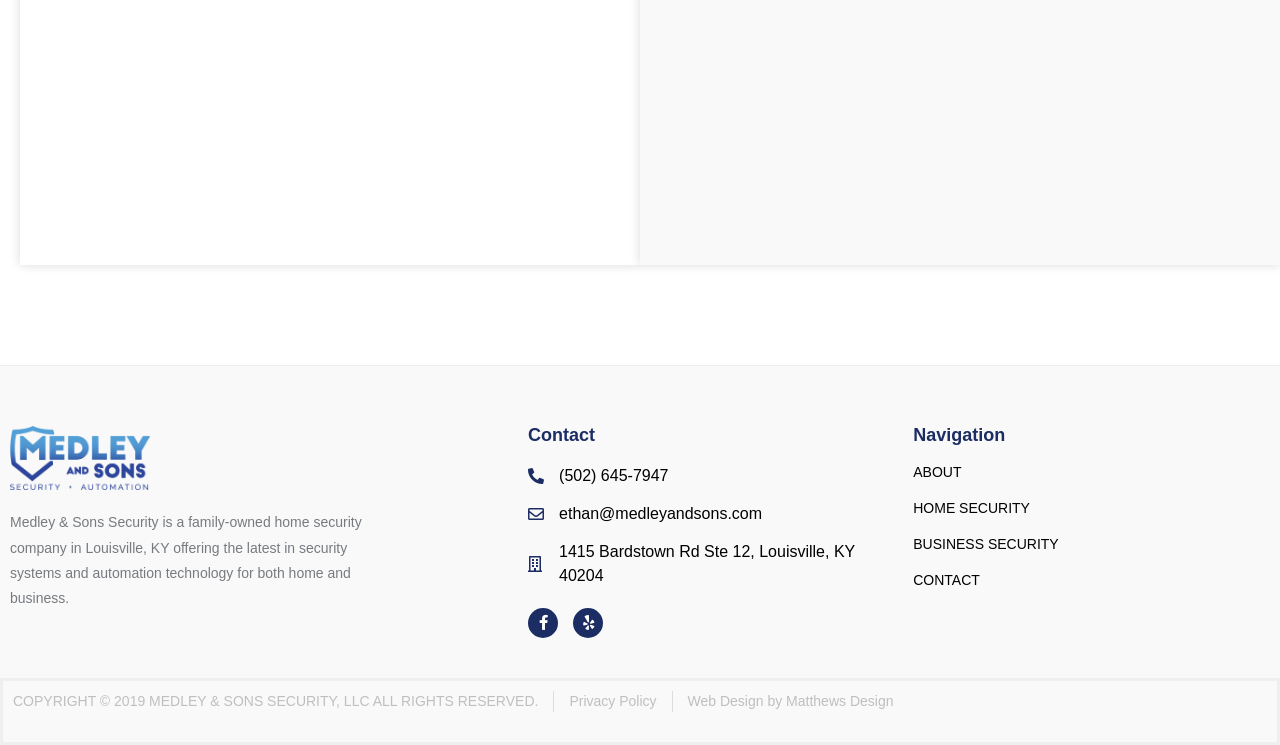Answer the following query with a single word or phrase:
What social media platforms does Medley & Sons Security have?

Facebook, Yelp